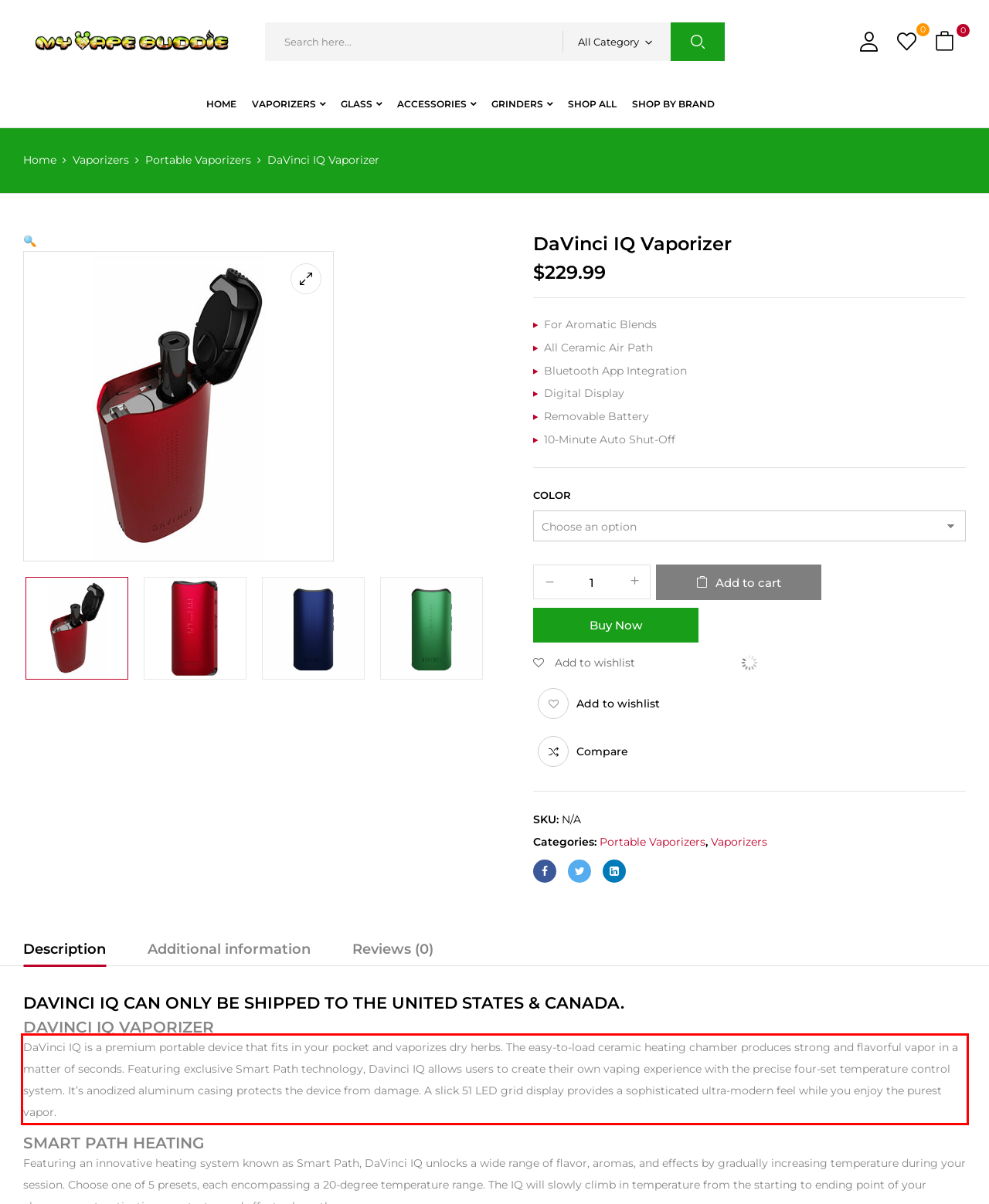From the given screenshot of a webpage, identify the red bounding box and extract the text content within it.

DaVinci IQ is a premium portable device that fits in your pocket and vaporizes dry herbs. The easy-to-load ceramic heating chamber produces strong and flavorful vapor in a matter of seconds. Featuring exclusive Smart Path technology, Davinci IQ allows users to create their own vaping experience with the precise four-set temperature control system. It’s anodized aluminum casing protects the device from damage. A slick 51 LED grid display provides a sophisticated ultra-modern feel while you enjoy the purest vapor.